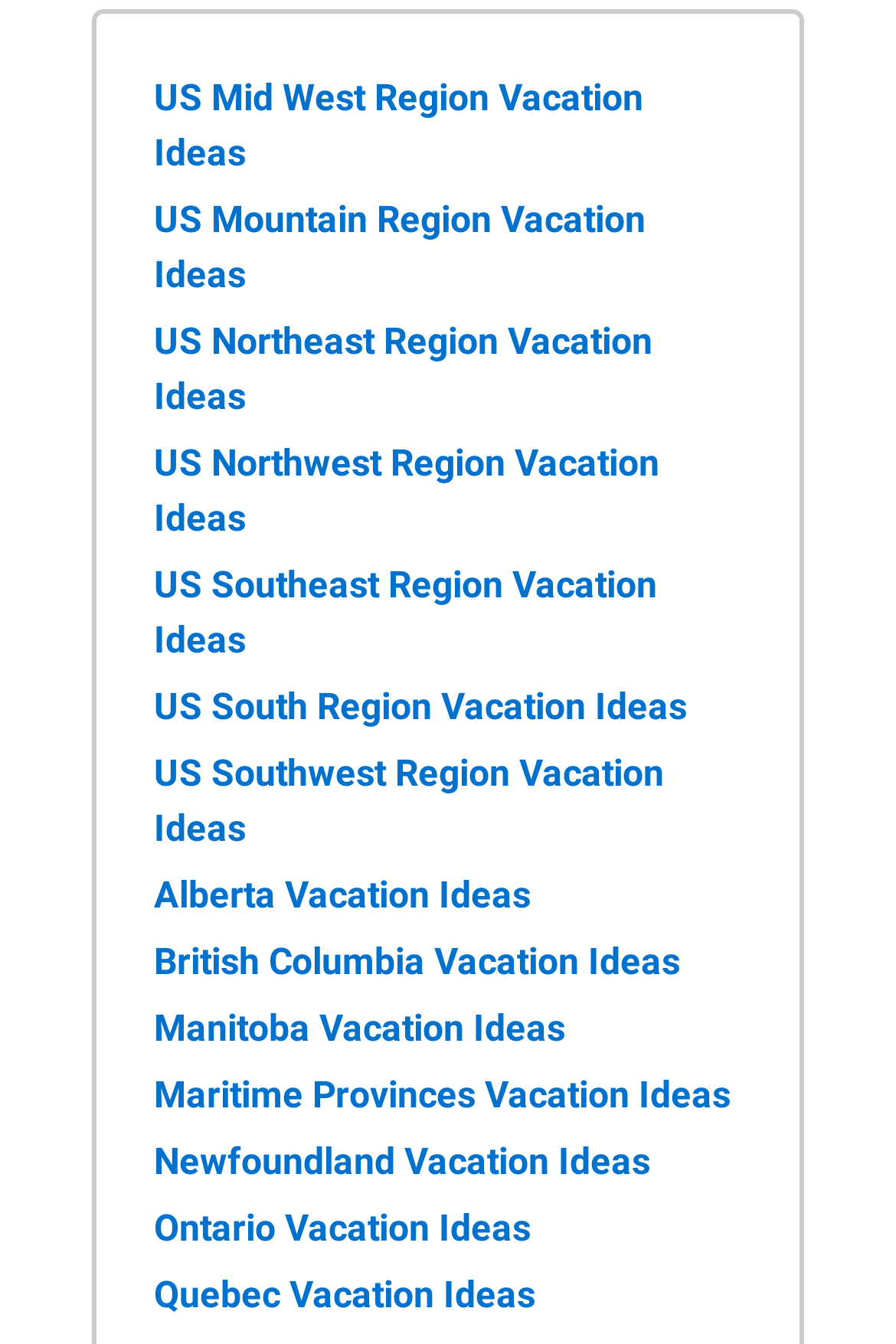Use a single word or phrase to answer the following:
How many US region vacation ideas are listed?

6